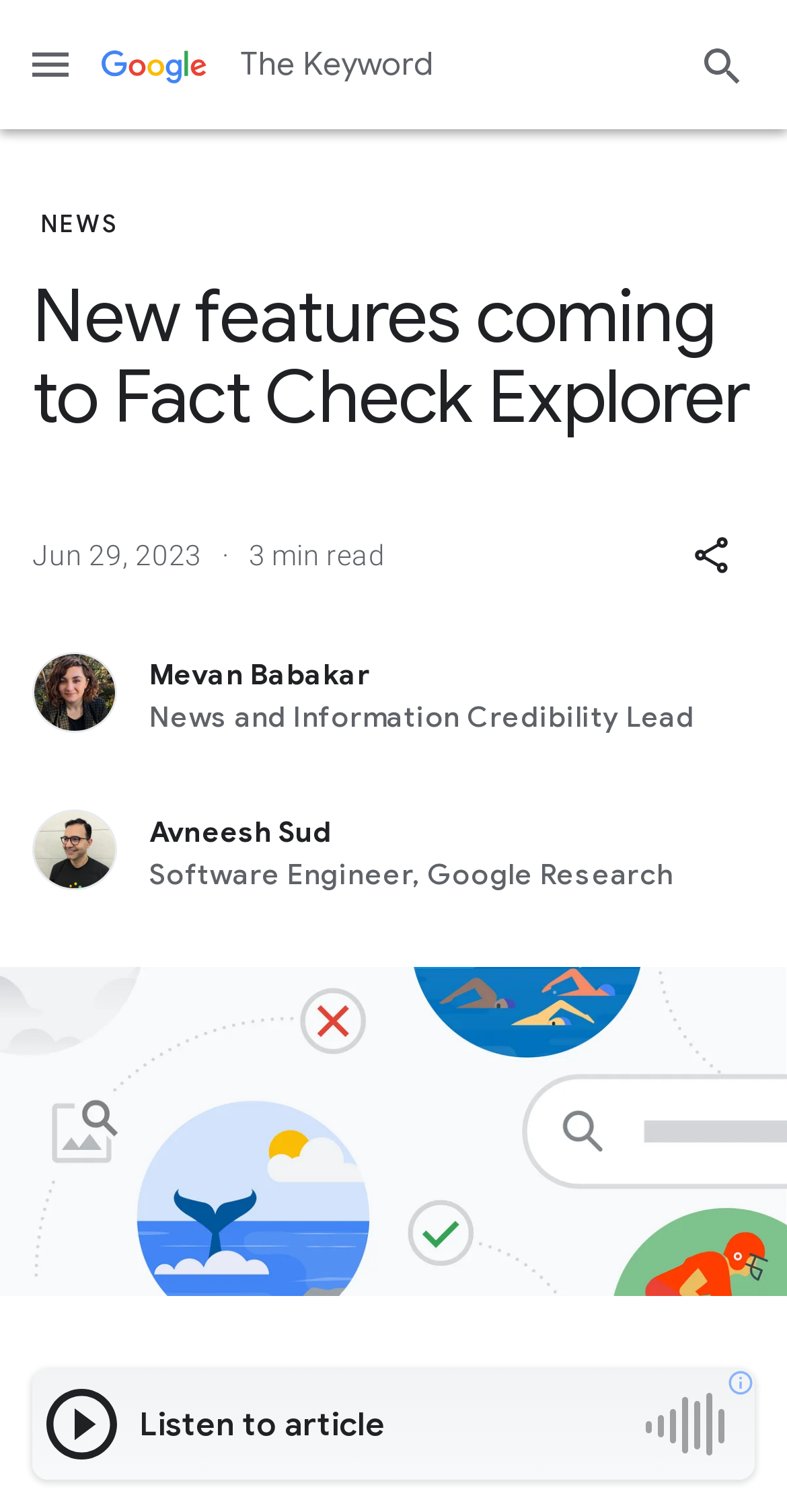Use a single word or phrase to respond to the question:
What is the purpose of the 'ReadAloud player'?

To listen to the article